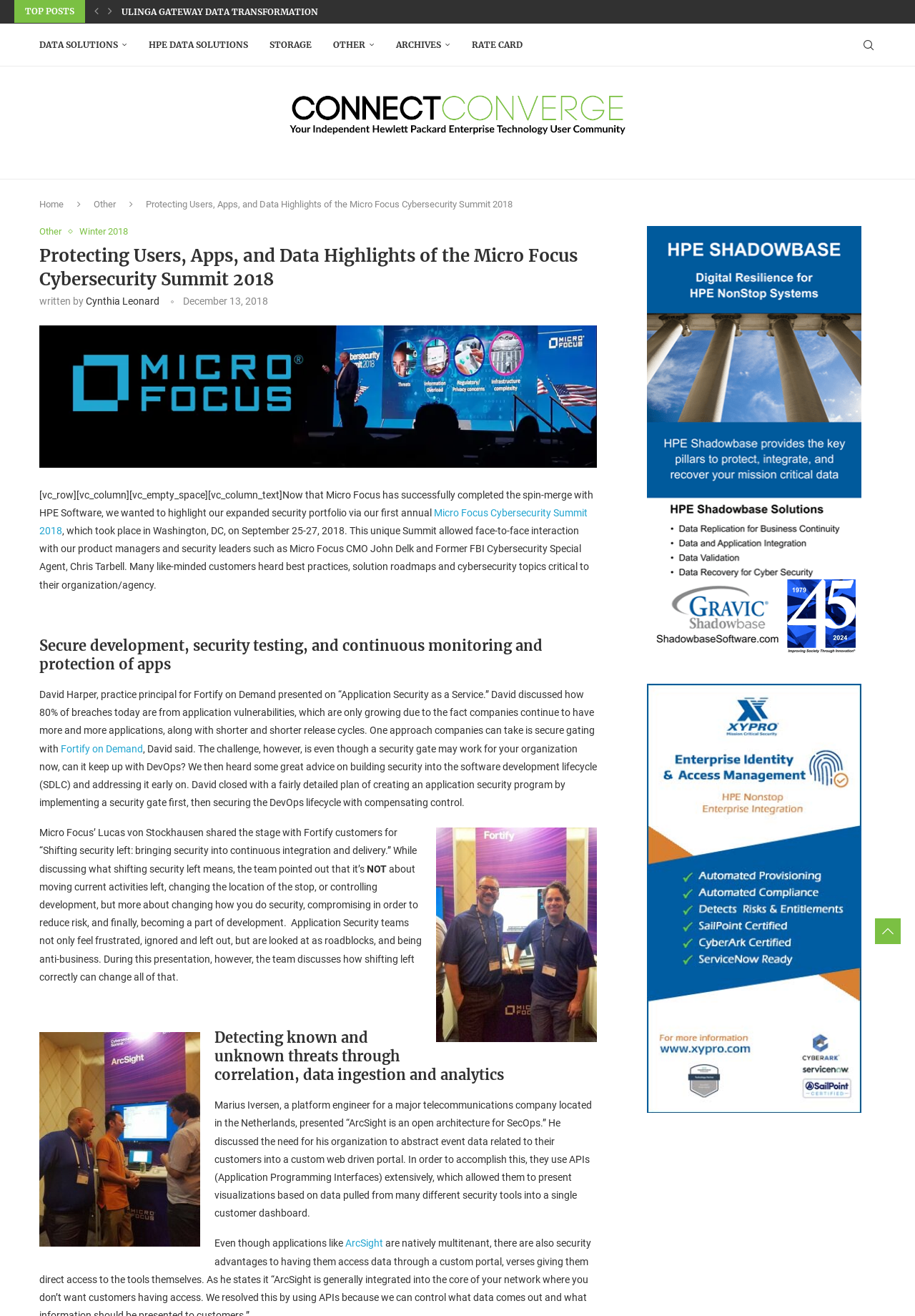Determine the main headline of the webpage and provide its text.

Protecting Users, Apps, and Data Highlights of the Micro Focus Cybersecurity Summit 2018